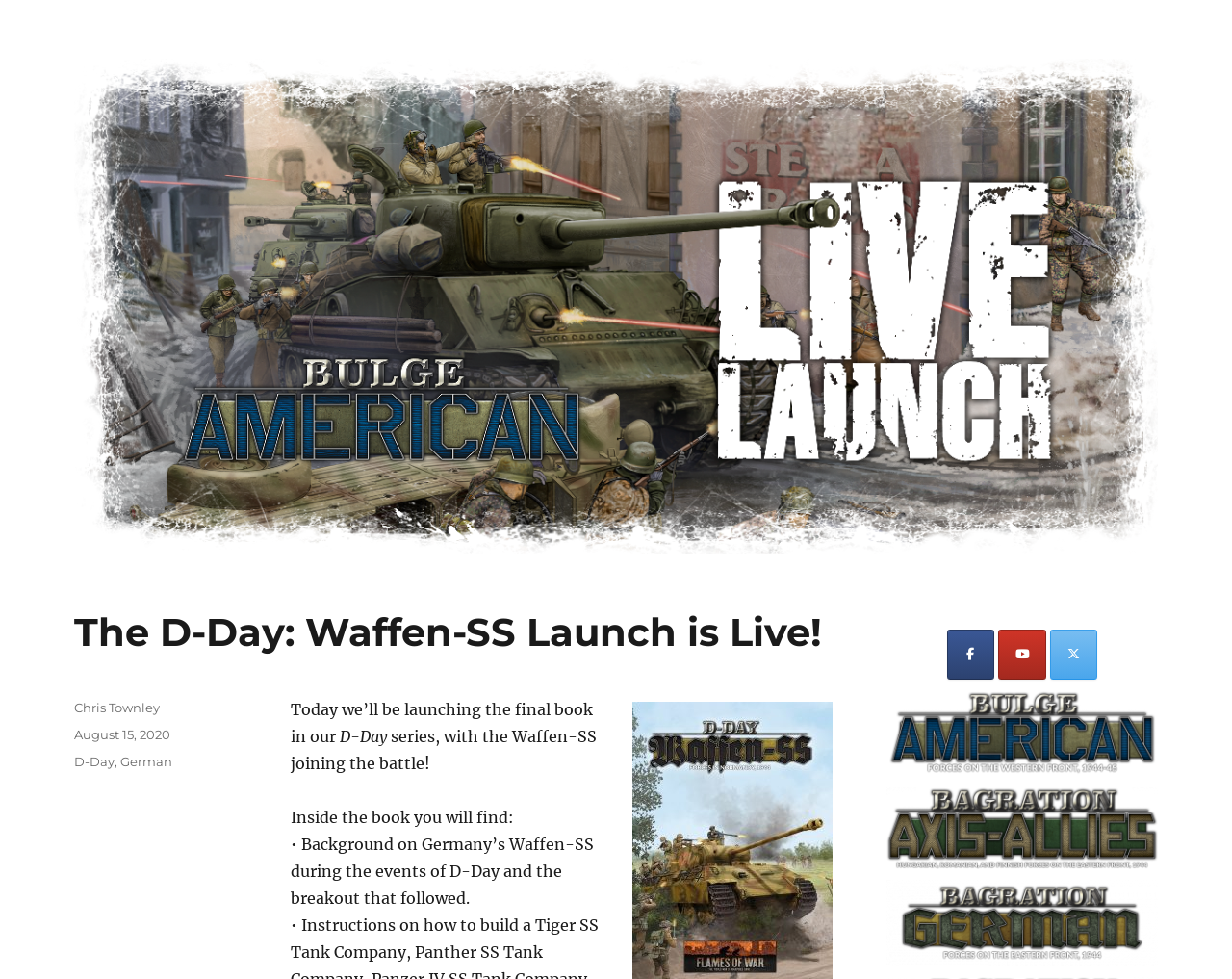Locate the bounding box coordinates of the element you need to click to accomplish the task described by this instruction: "Follow on Facebook".

[0.768, 0.643, 0.807, 0.694]